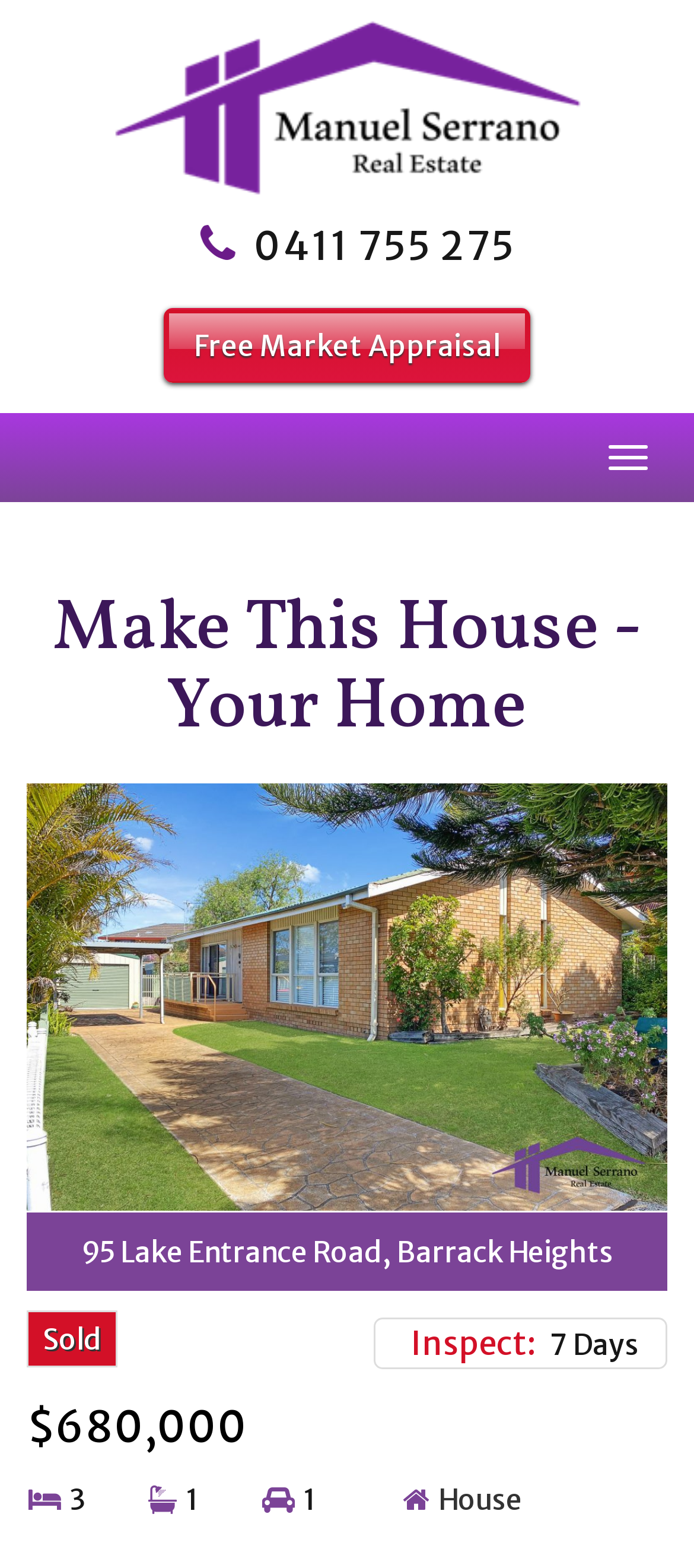Using the element description: "Free Market Appraisal", determine the bounding box coordinates. The coordinates should be in the format [left, top, right, bottom], with values between 0 and 1.

[0.236, 0.199, 0.764, 0.246]